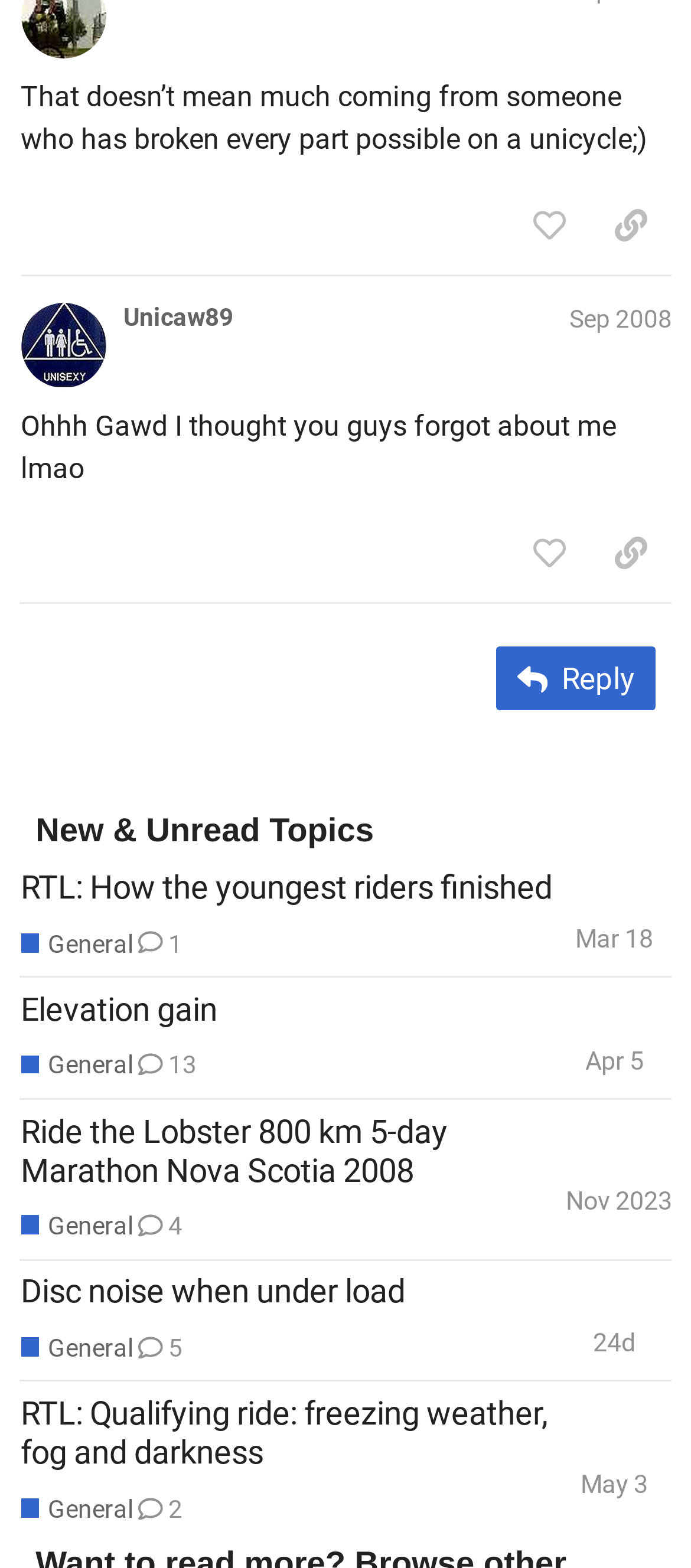What is the reaction to the post?
Please respond to the question with a detailed and informative answer.

The reaction to the post can be found in the StaticText element 'lmao' which is a child of the region element 'post #18 by @Unicaw89'. The reaction is 'lmao'.